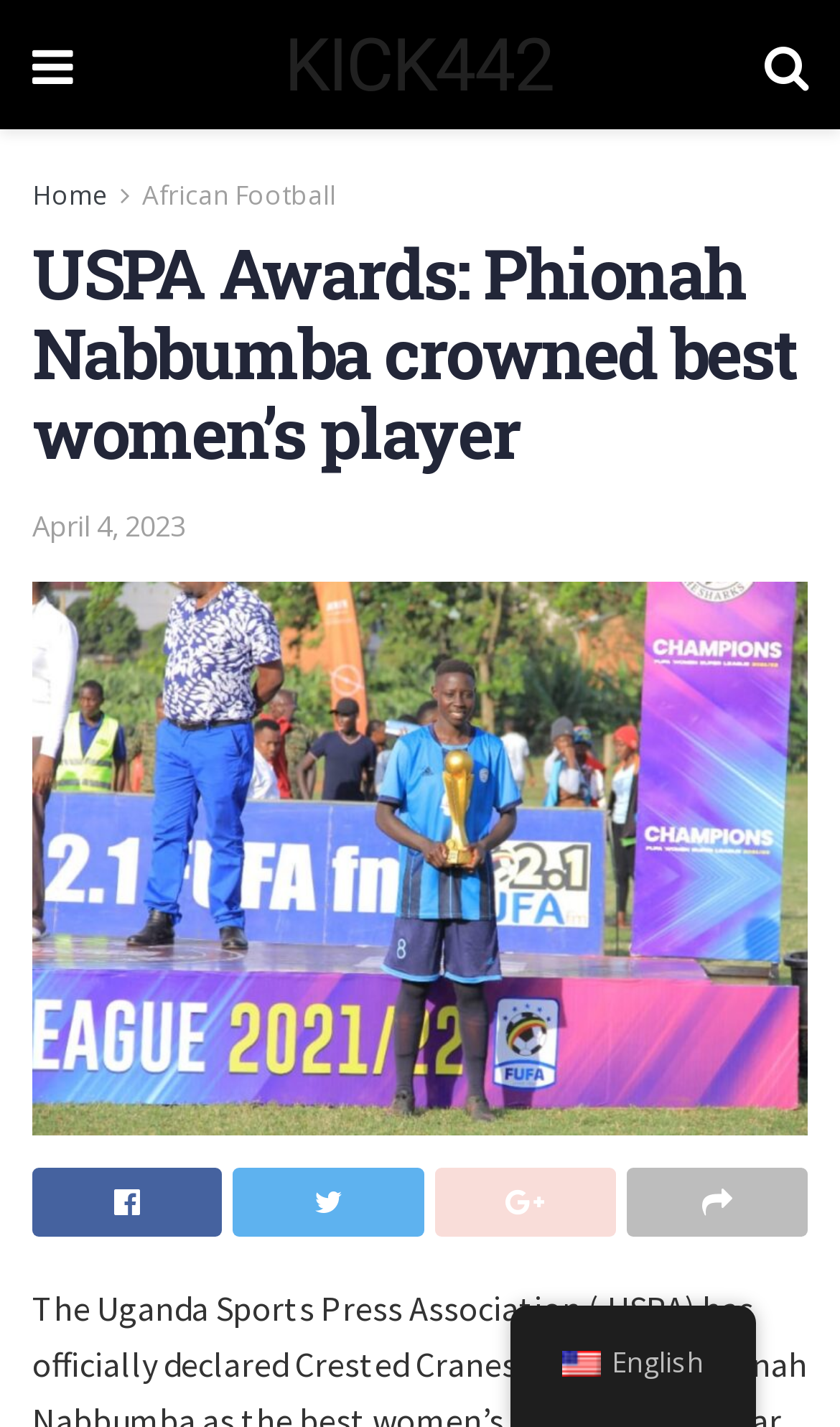Can you pinpoint the bounding box coordinates for the clickable element required for this instruction: "View the USPA Awards article"? The coordinates should be four float numbers between 0 and 1, i.e., [left, top, right, bottom].

[0.038, 0.165, 0.962, 0.332]